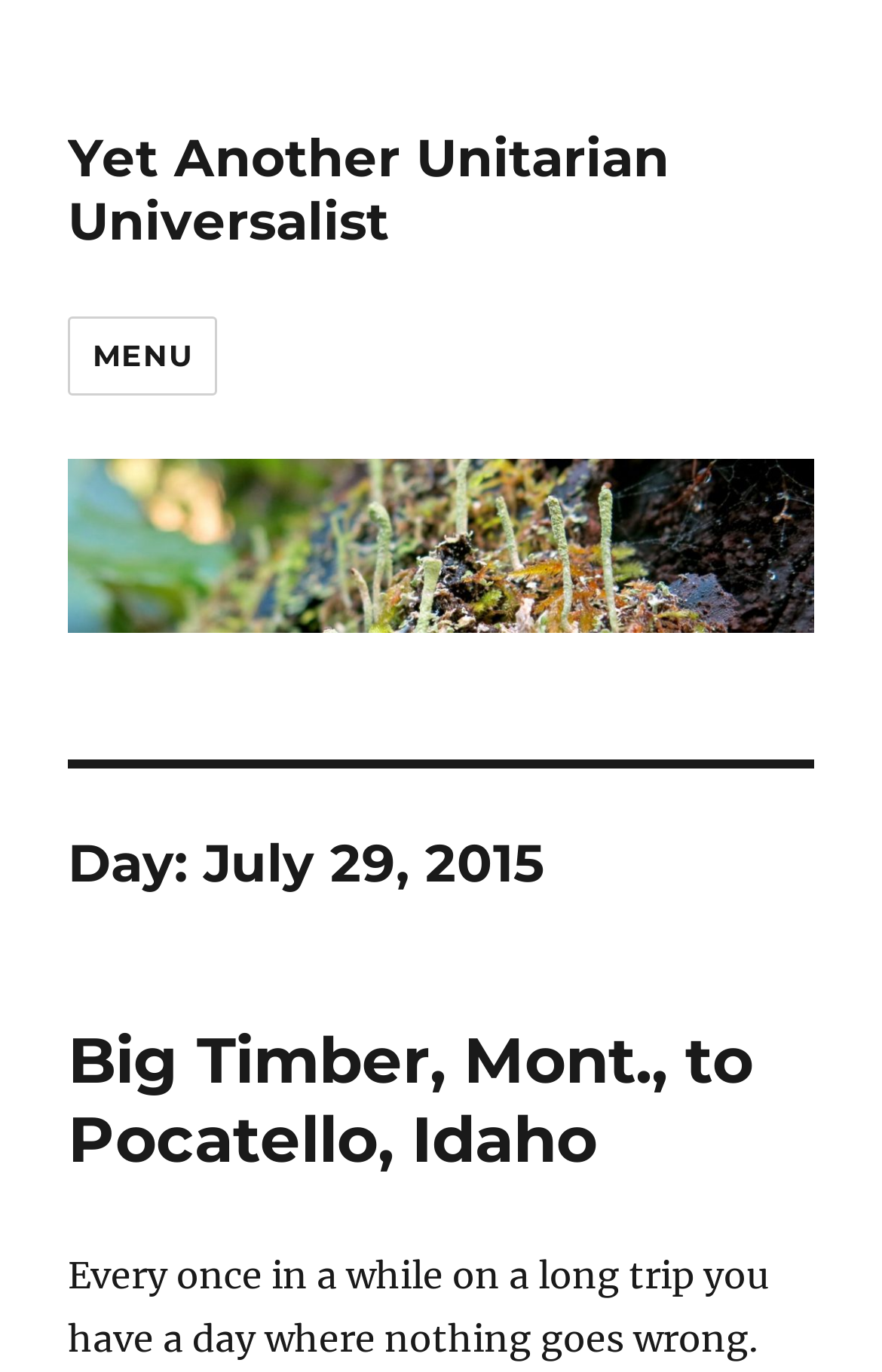What is the type of navigation controlled by the 'MENU' button?
Answer the question with detailed information derived from the image.

I found the 'MENU' button which has an attribute 'controls' with value 'site-navigation social-navigation', indicating that it controls these types of navigation.